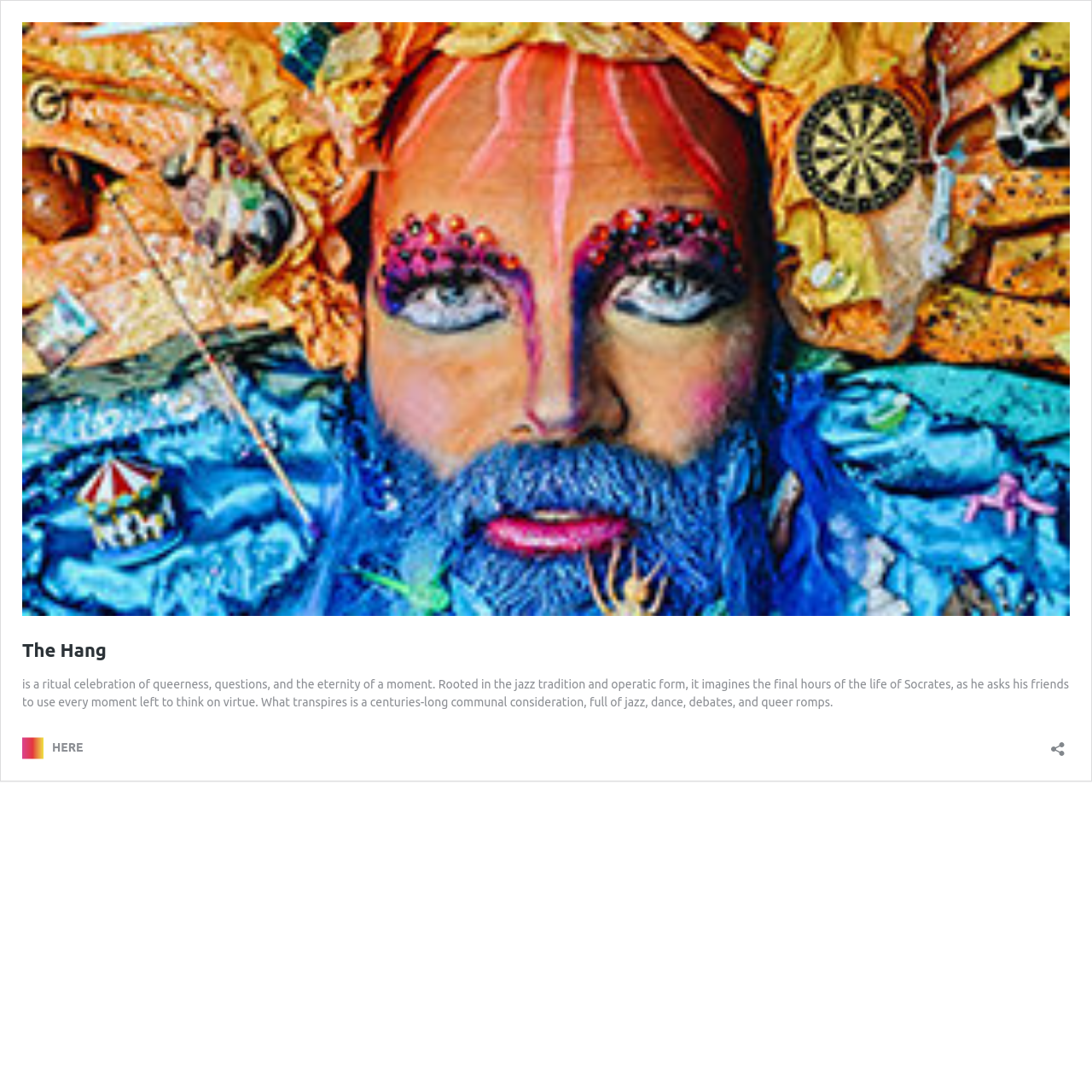Based on the element description: "About", identify the bounding box coordinates for this UI element. The coordinates must be four float numbers between 0 and 1, listed as [left, top, right, bottom].

None